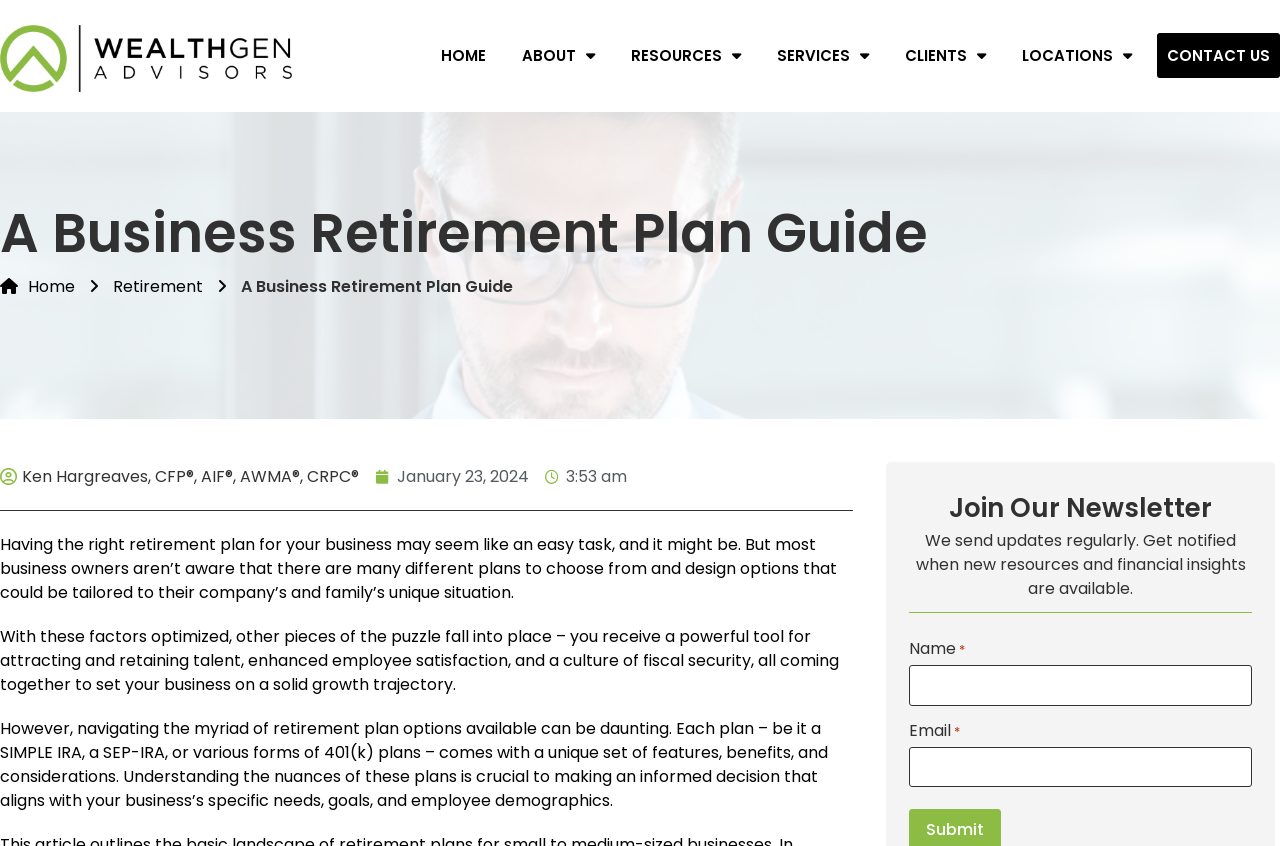Look at the image and answer the question in detail:
What are the required fields in the newsletter subscription form?

The newsletter subscription form has two required fields: 'Name' and 'Email', which are marked with an asterisk (*) symbol. These fields are located at the bottom of the webpage.